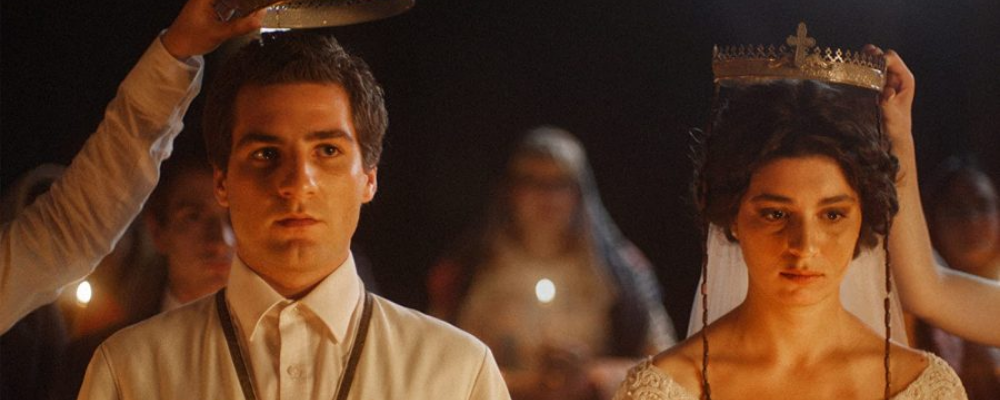What is being placed on the young man's head?
From the image, respond using a single word or phrase.

A crown